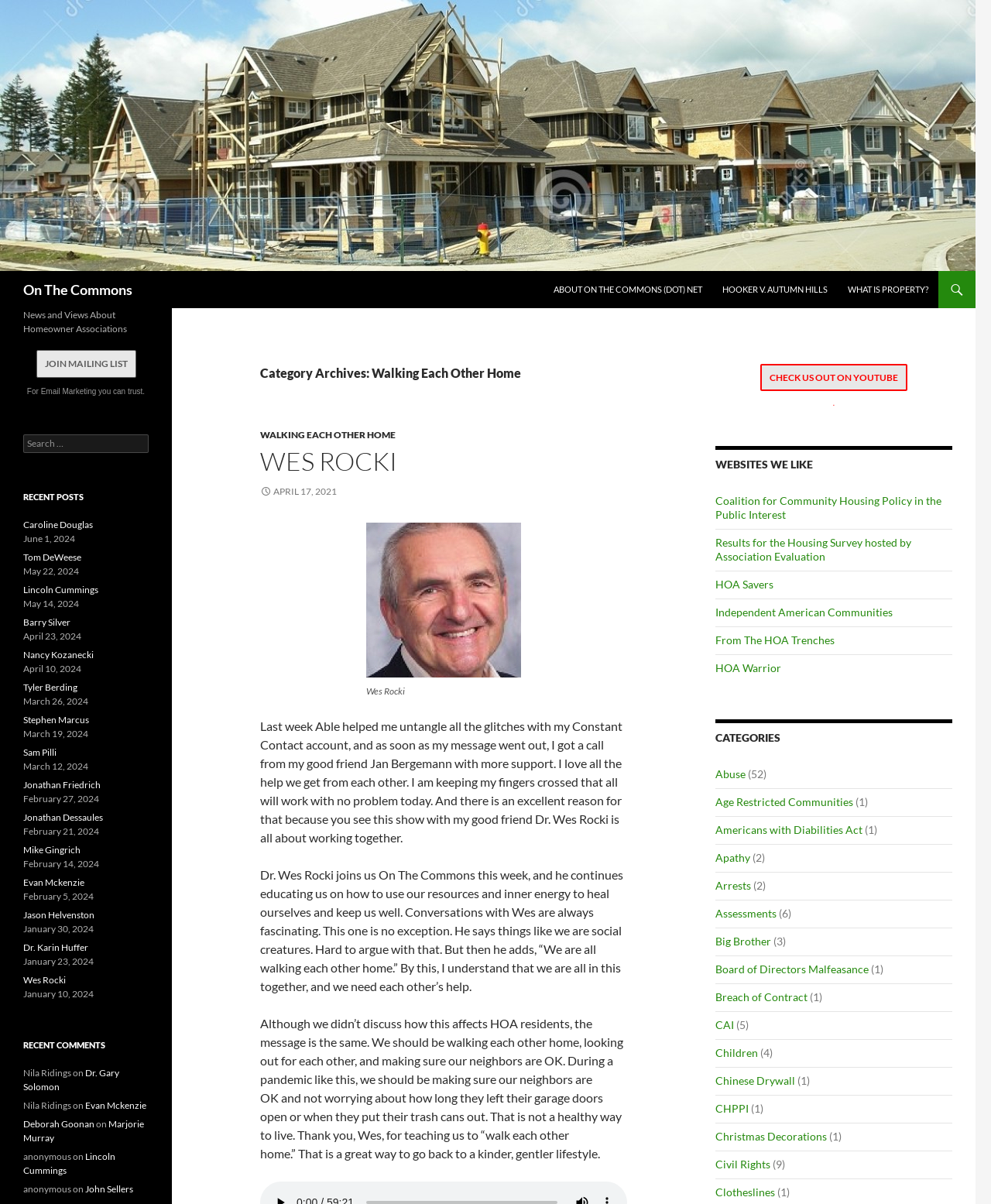Indicate the bounding box coordinates of the clickable region to achieve the following instruction: "Read about Walking Each Other Home."

[0.262, 0.356, 0.399, 0.366]